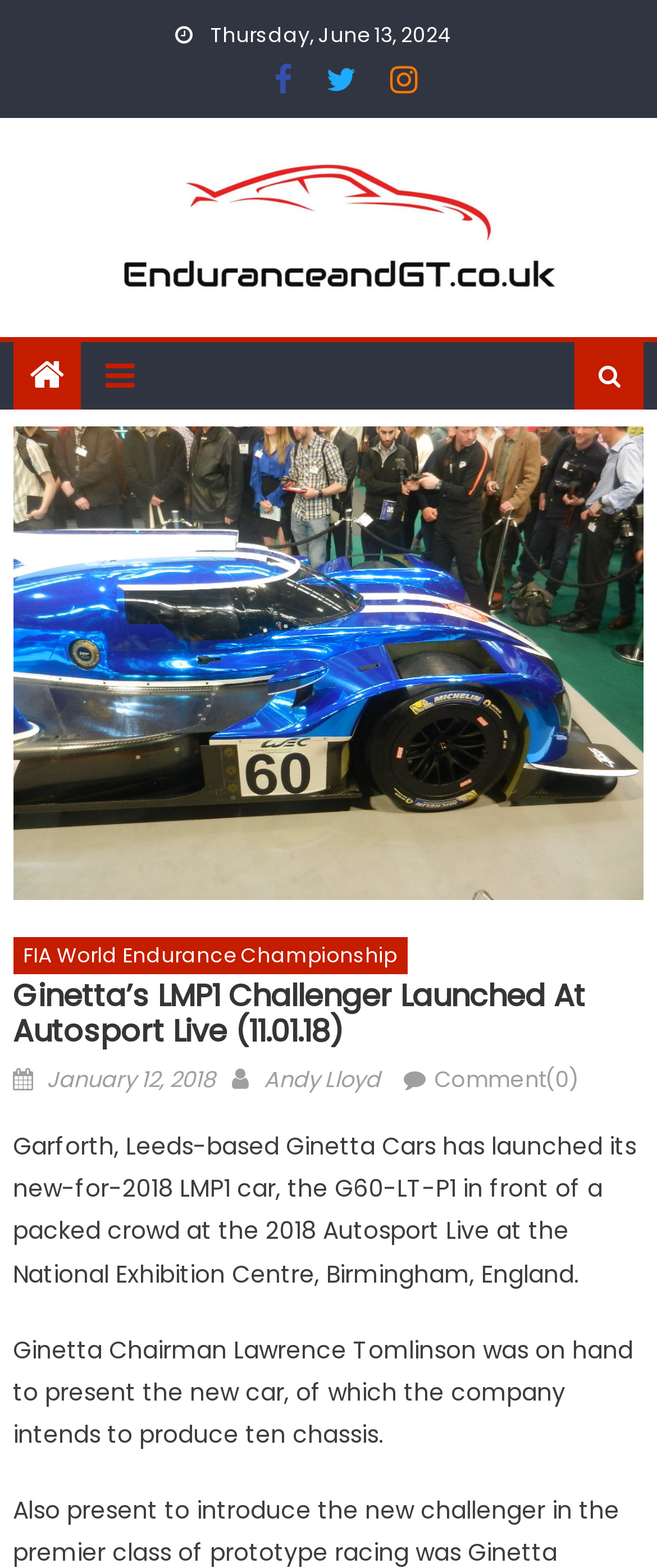How many chassis does Ginetta intend to produce?
Please answer the question as detailed as possible based on the image.

The number of chassis Ginetta intends to produce can be found in the text 'Ginetta Chairman Lawrence Tomlinson was on hand to present the new car, of which the company intends to produce ten chassis.' which explicitly mentions the number ten.